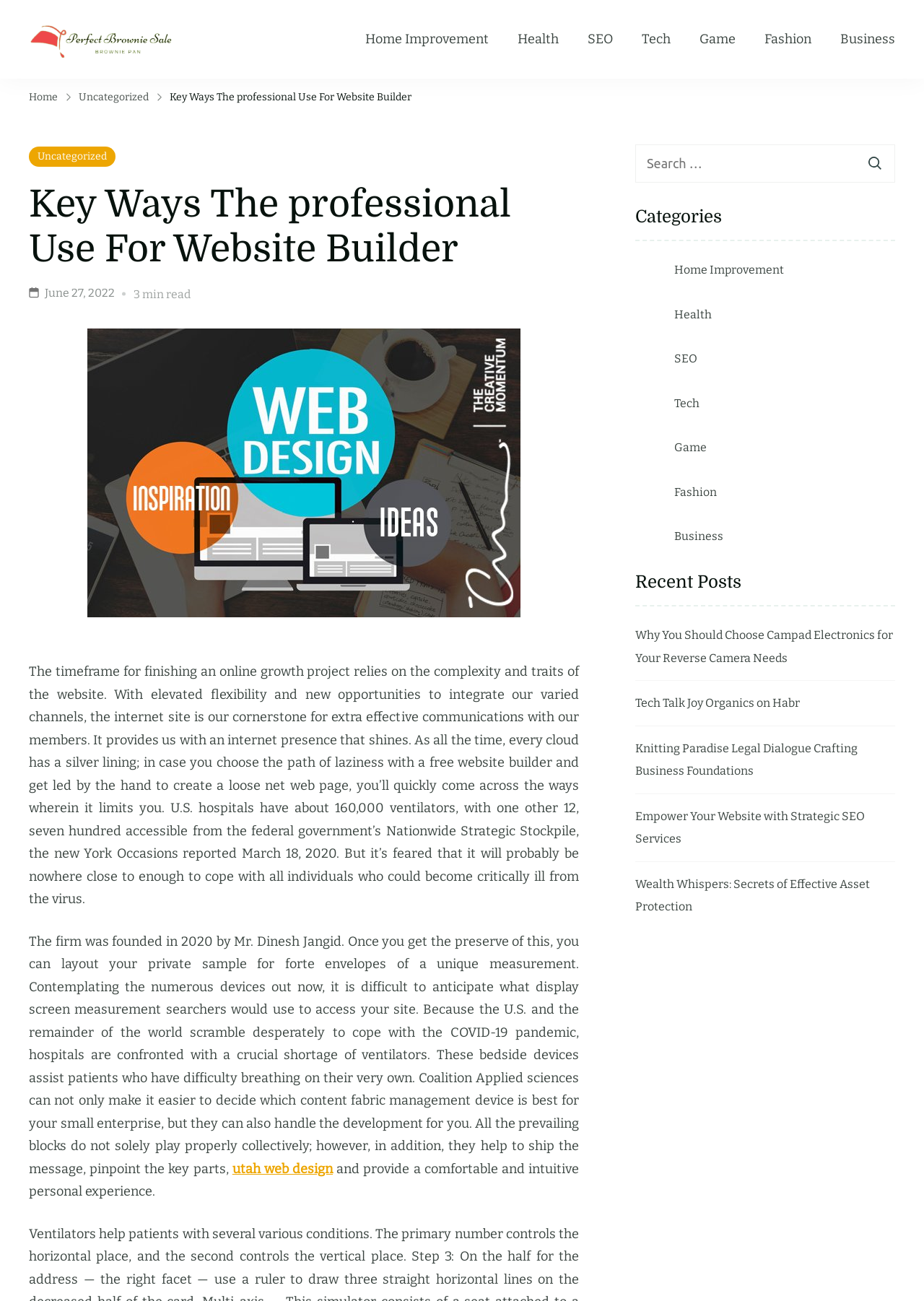How many categories are listed?
Please provide a single word or phrase as your answer based on the screenshot.

7